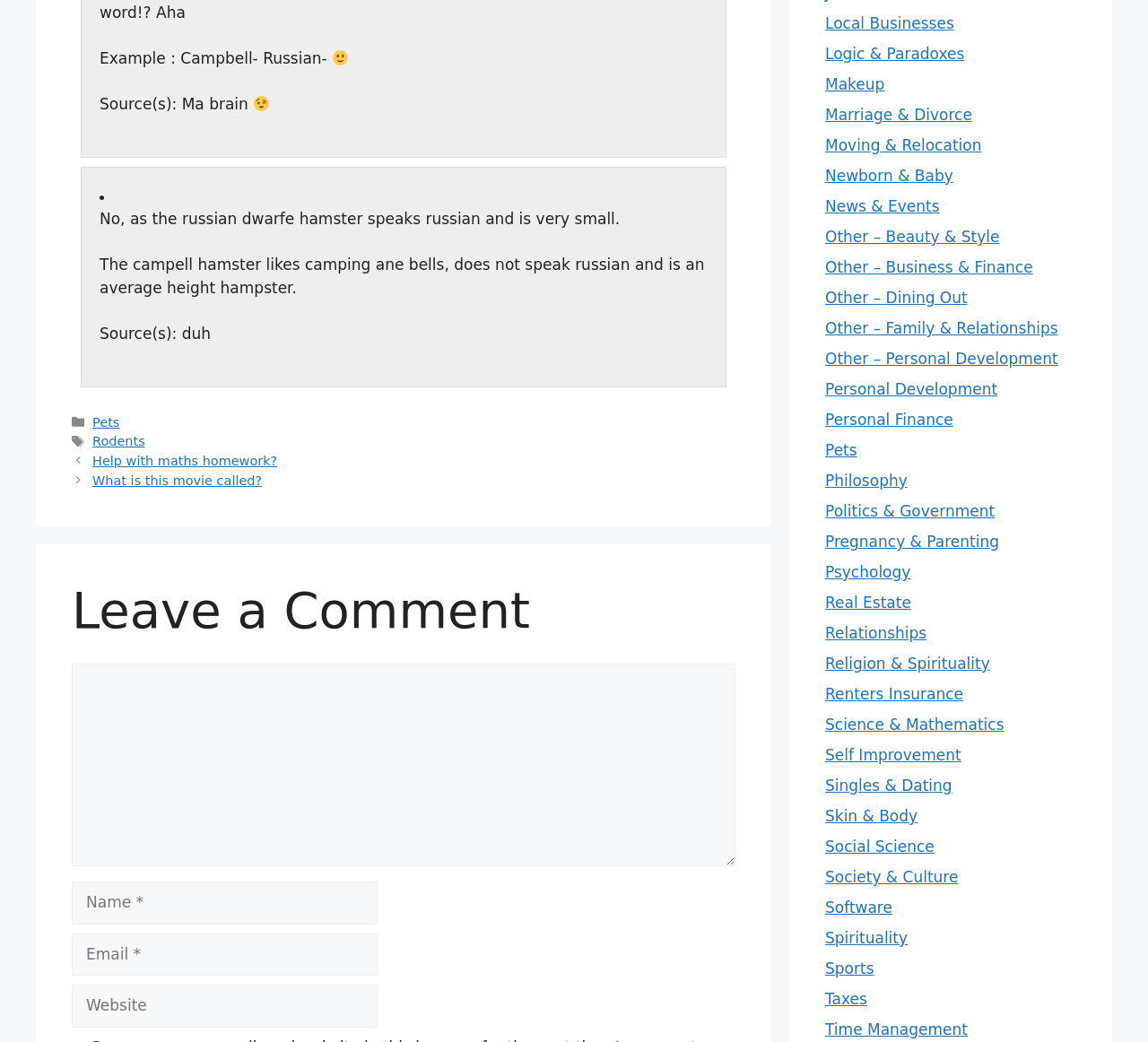Determine the bounding box coordinates of the element that should be clicked to execute the following command: "Leave a comment".

[0.062, 0.557, 0.641, 0.619]